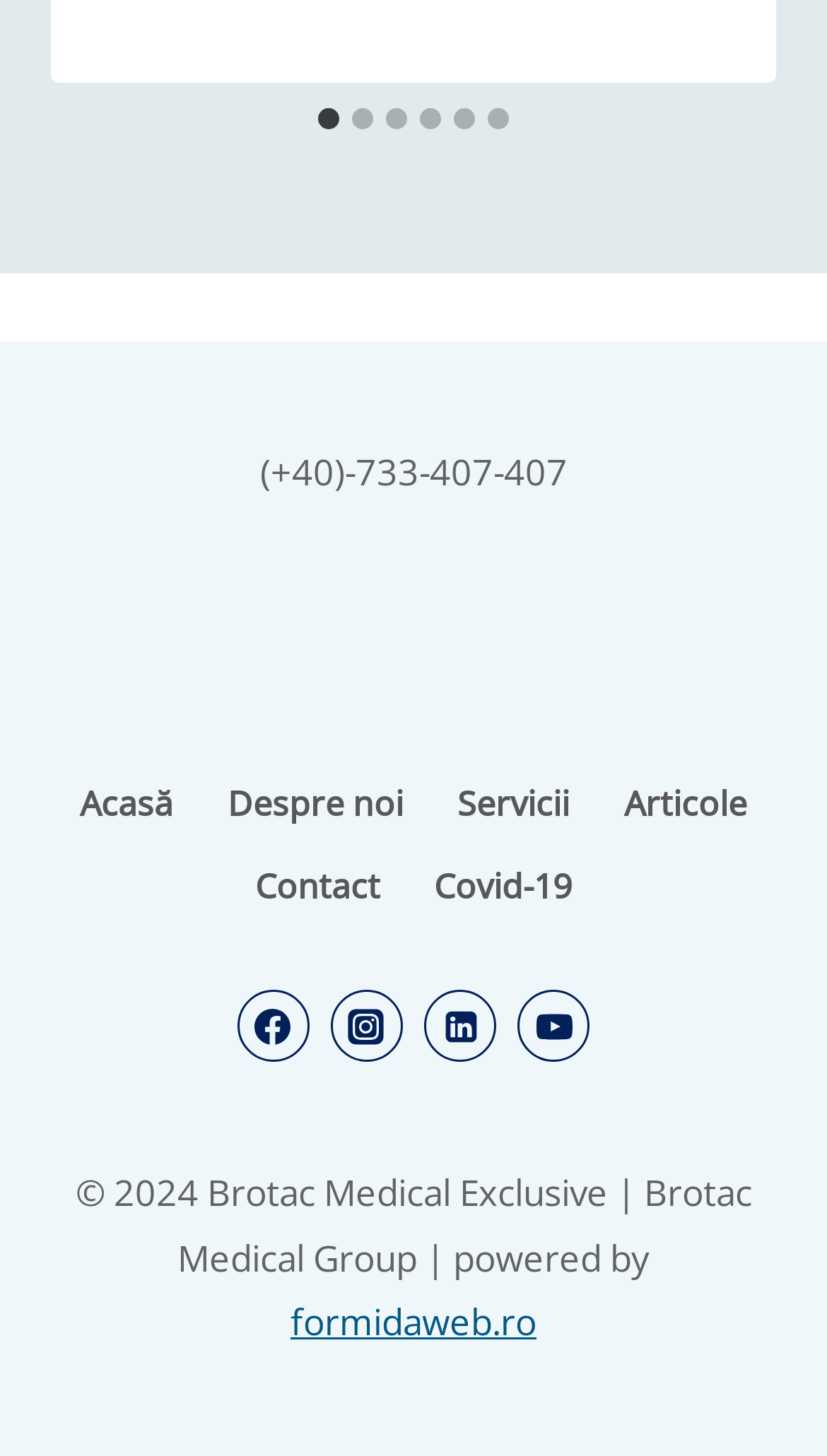What is the name of the company powering the website?
Deliver a detailed and extensive answer to the question.

I found a link element with the text 'formidaweb.ro', which appears to be the name of the company powering the website, as indicated by the surrounding text 'powered by'.